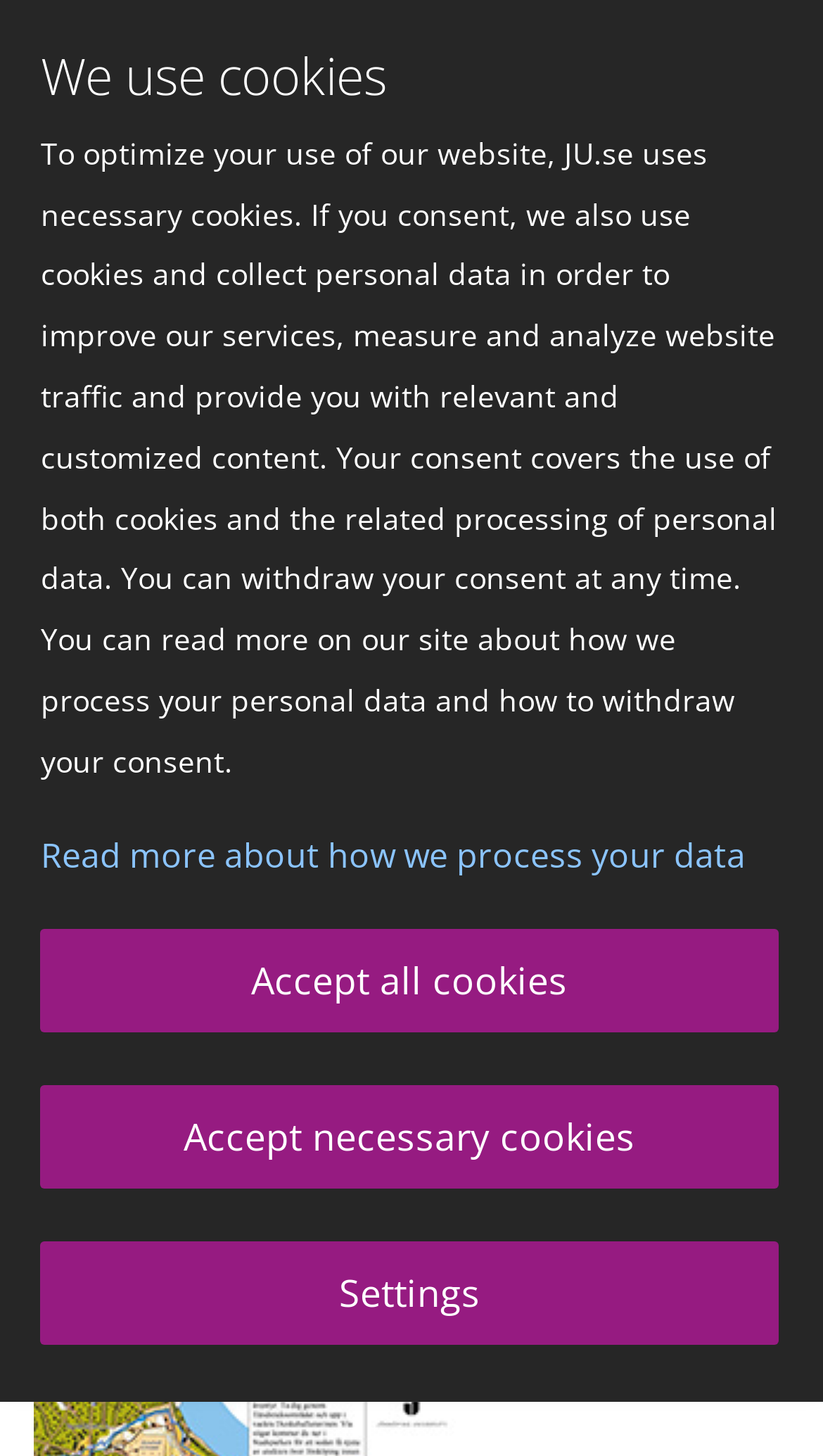Please provide the bounding box coordinates in the format (top-left x, top-left y, bottom-right x, bottom-right y). Remember, all values are floating point numbers between 0 and 1. What is the bounding box coordinate of the region described as: Home

[0.132, 0.09, 0.25, 0.122]